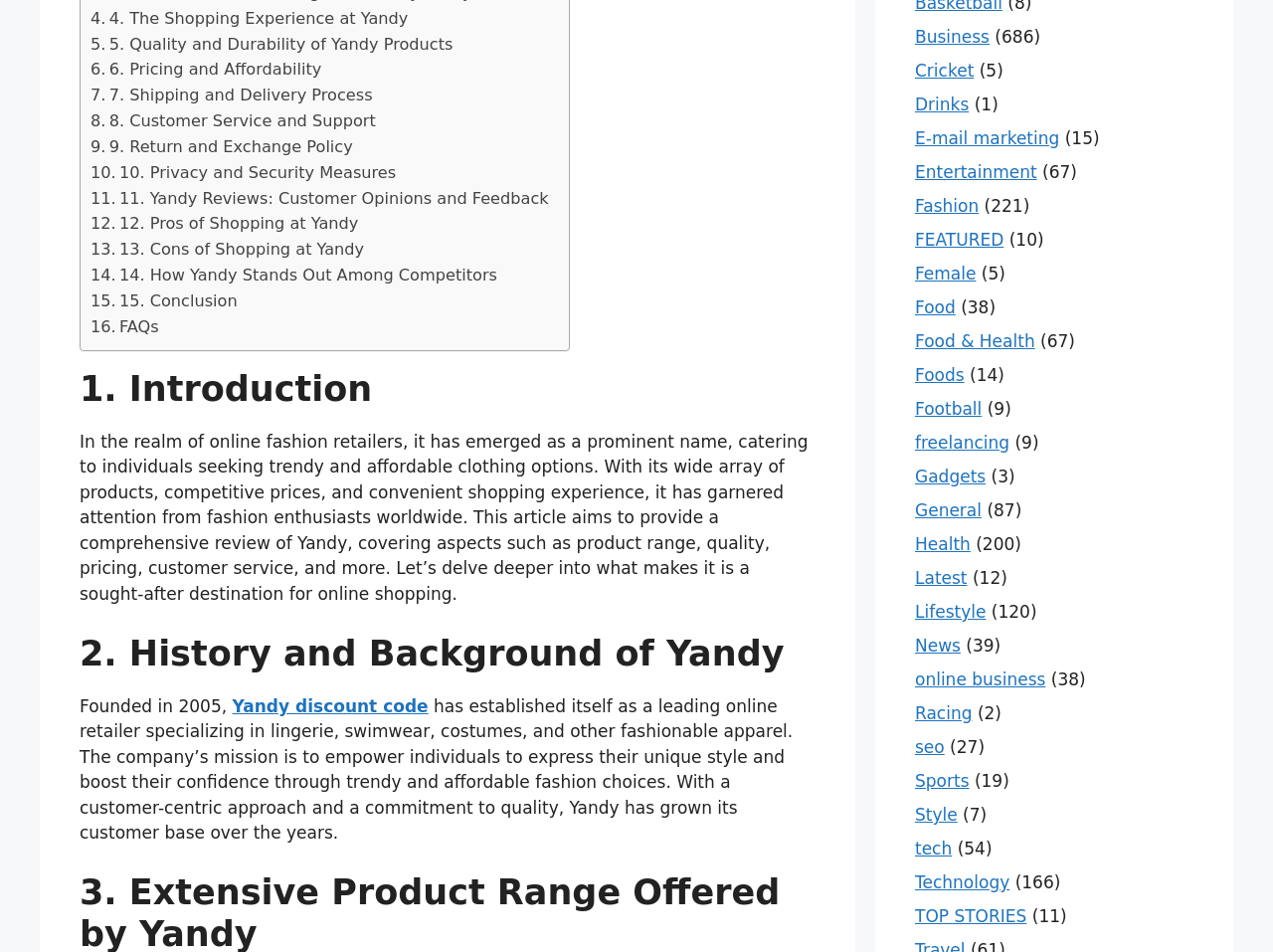How many categories are listed in the webpage?
Answer with a single word or phrase by referring to the visual content.

30